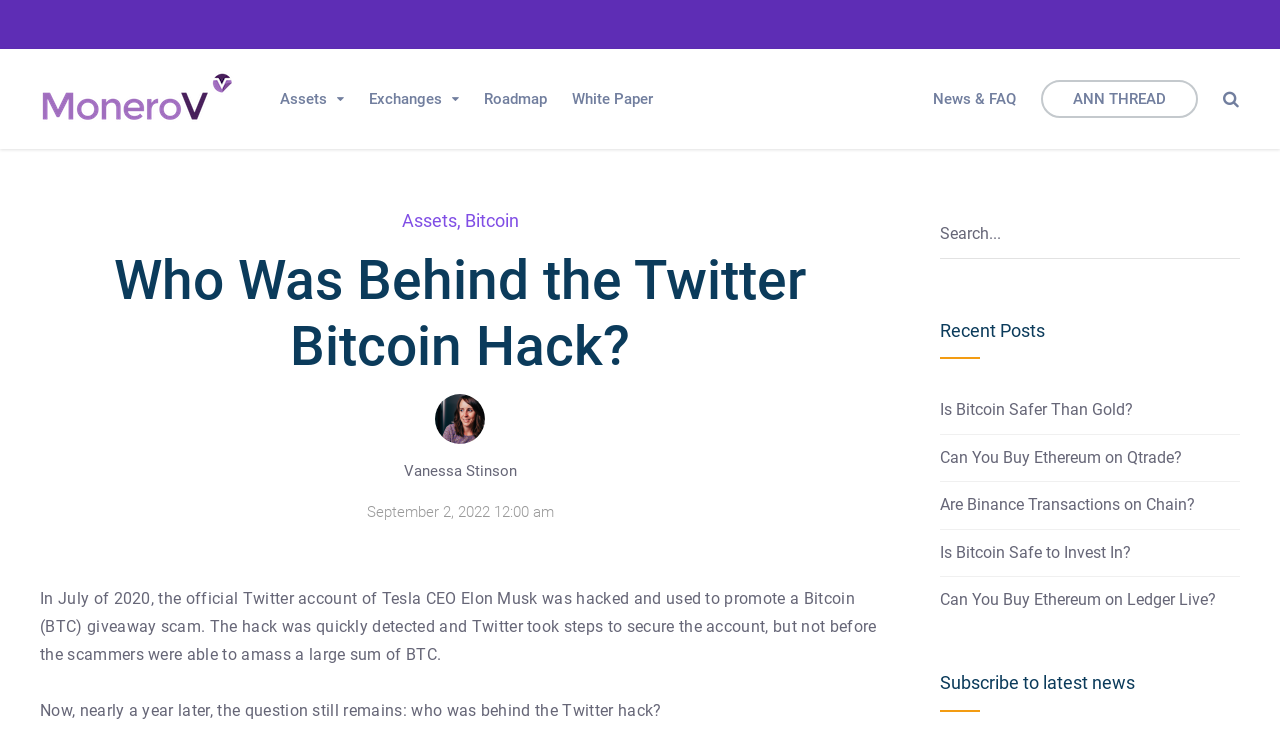What is the purpose of the search bar?
Refer to the image and answer the question using a single word or phrase.

To search the website